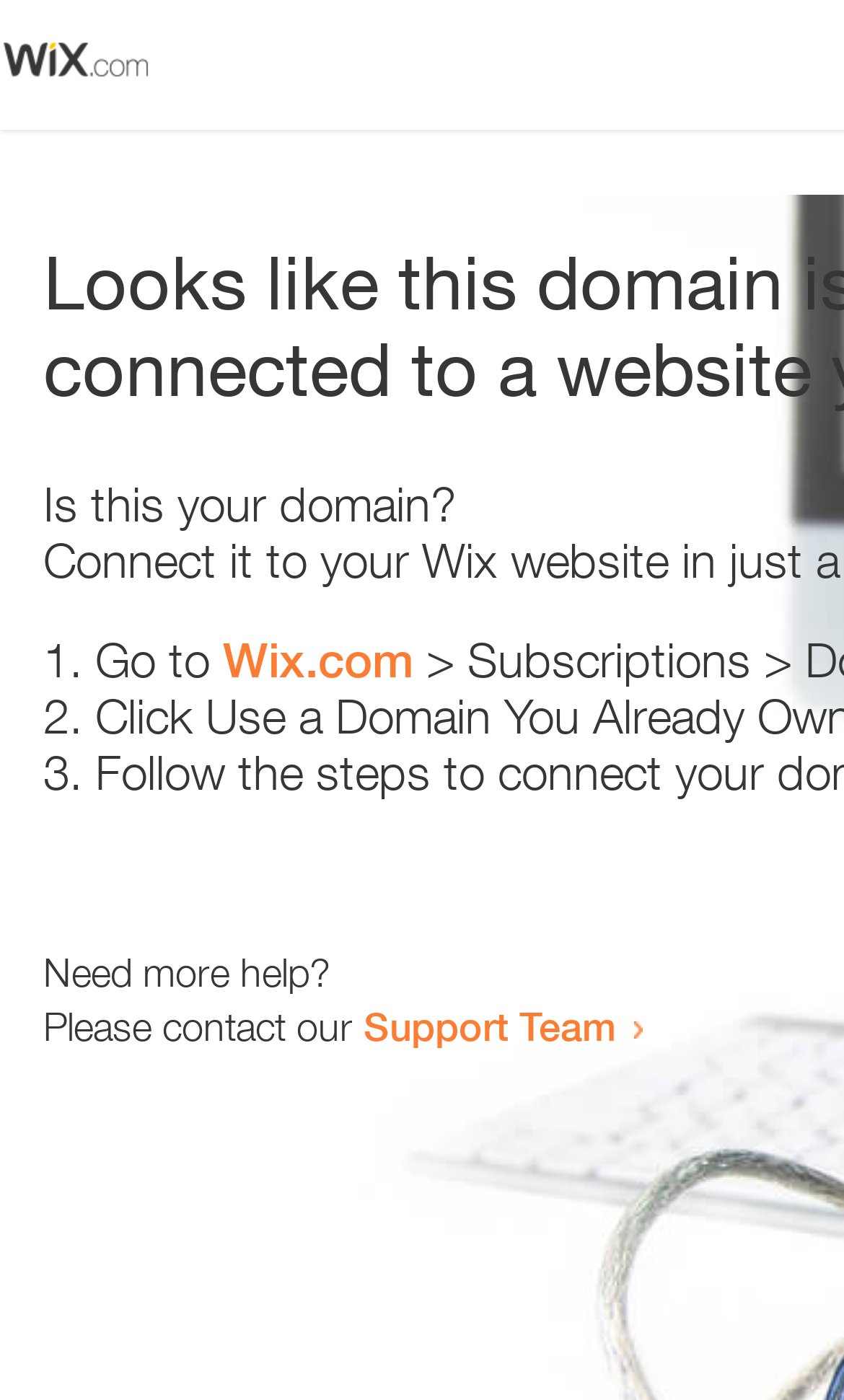Extract the bounding box coordinates of the UI element described by: "Wix.com". The coordinates should include four float numbers ranging from 0 to 1, e.g., [left, top, right, bottom].

[0.264, 0.451, 0.49, 0.491]